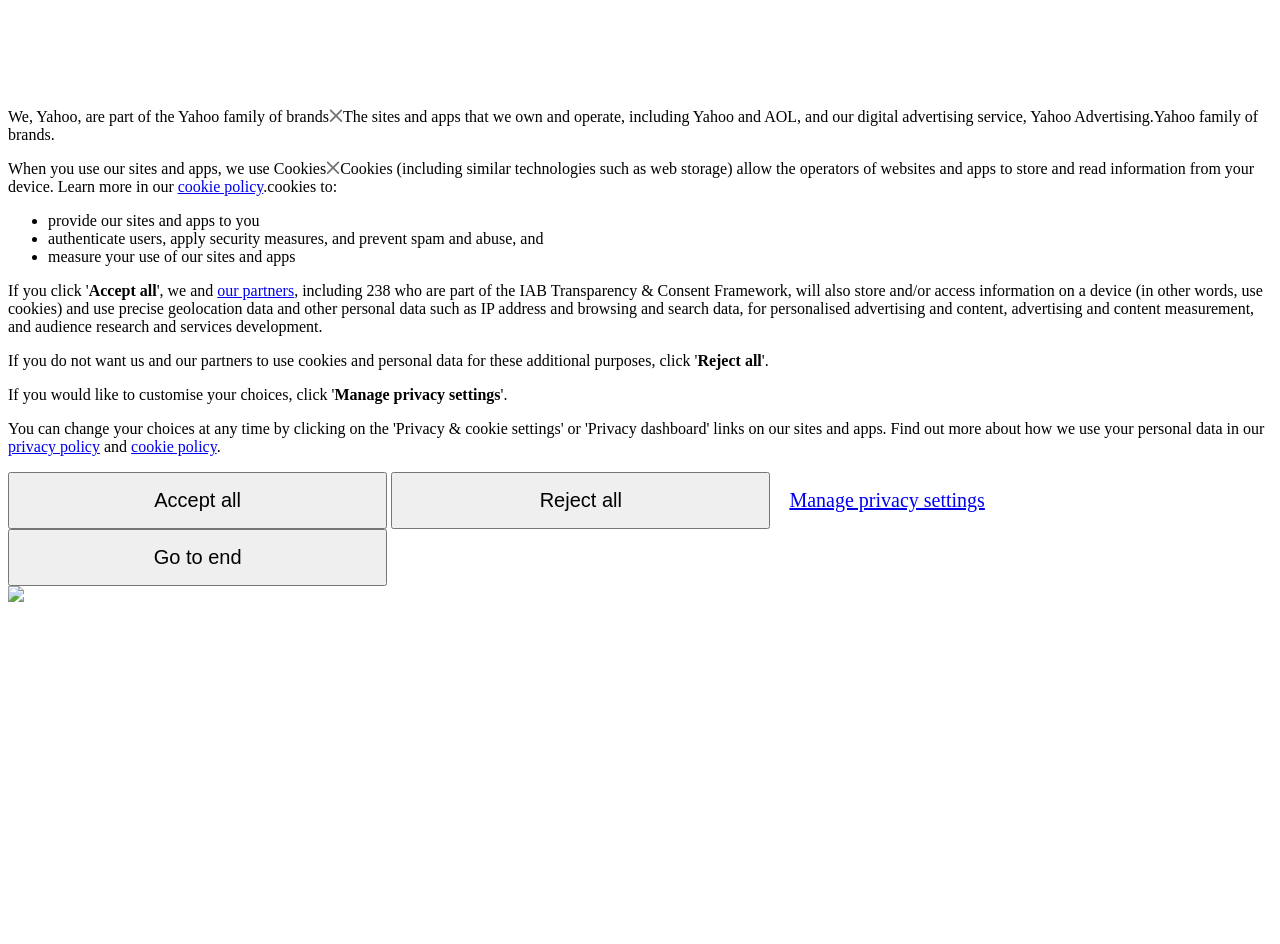Please identify the bounding box coordinates for the region that you need to click to follow this instruction: "Click the 'Manage privacy settings' button".

[0.261, 0.409, 0.391, 0.427]